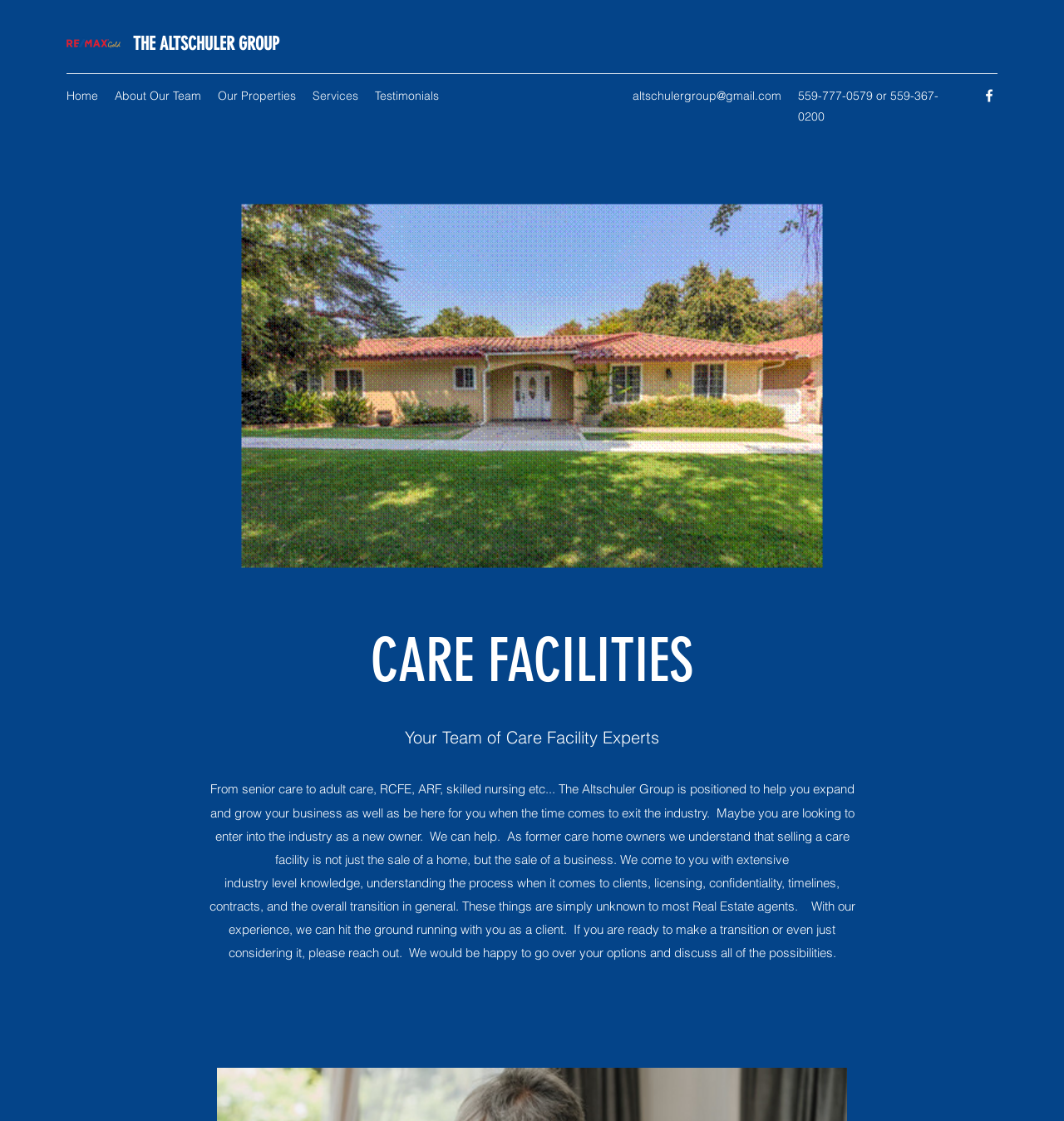With reference to the image, please provide a detailed answer to the following question: What social media platform is linked?

I found the social media platform by looking at the link element with the text 'Facebook' and the image element with the text 'Facebook' which suggests that the company has a Facebook page.